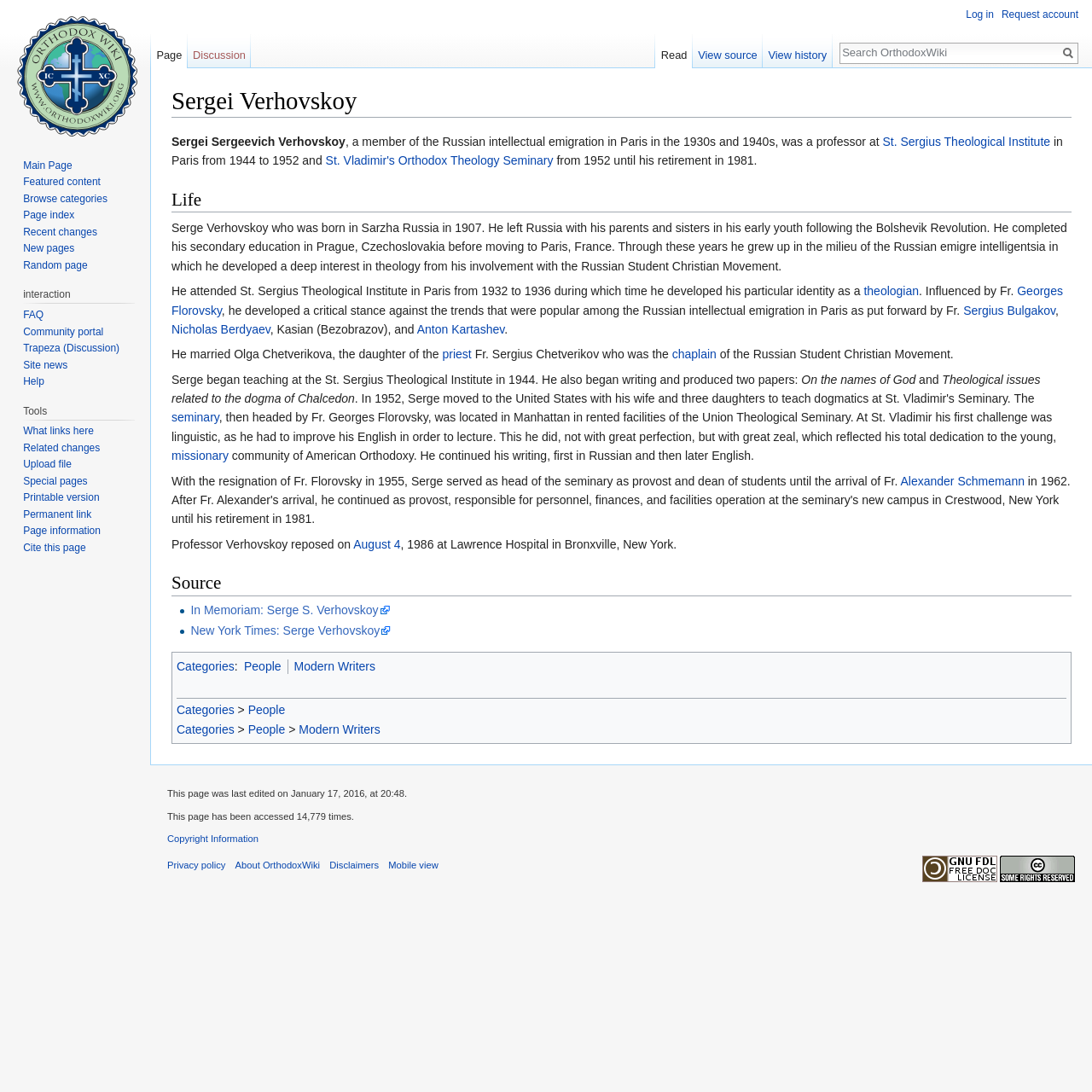Given the element description "priest", identify the bounding box of the corresponding UI element.

[0.405, 0.318, 0.432, 0.331]